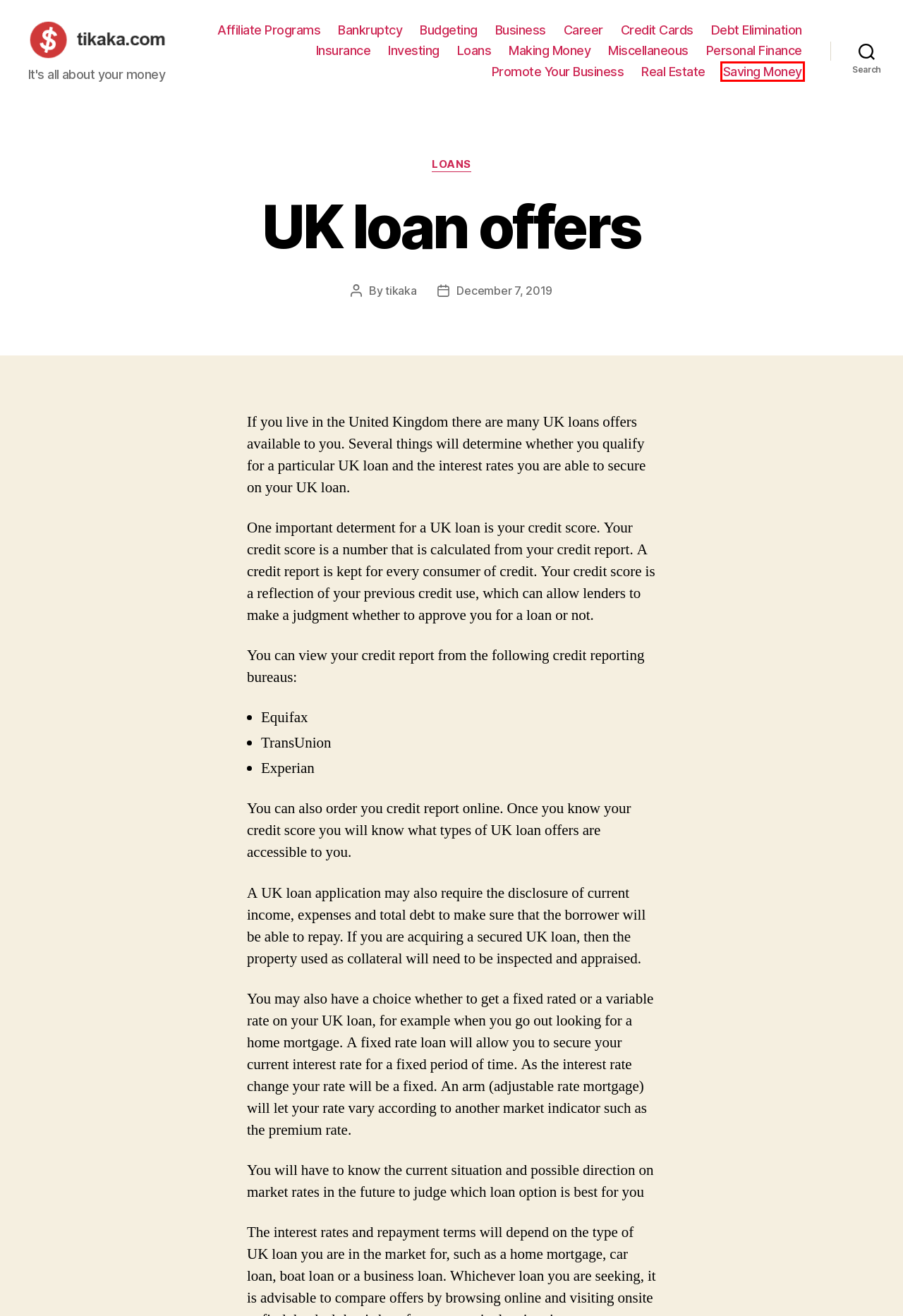Examine the webpage screenshot and identify the UI element enclosed in the red bounding box. Pick the webpage description that most accurately matches the new webpage after clicking the selected element. Here are the candidates:
A. Real Estate
B. Career
C. Insurance
D. Making Money
E. Loans
F. Saving Money
G. Investing
H. Miscellaneous

F